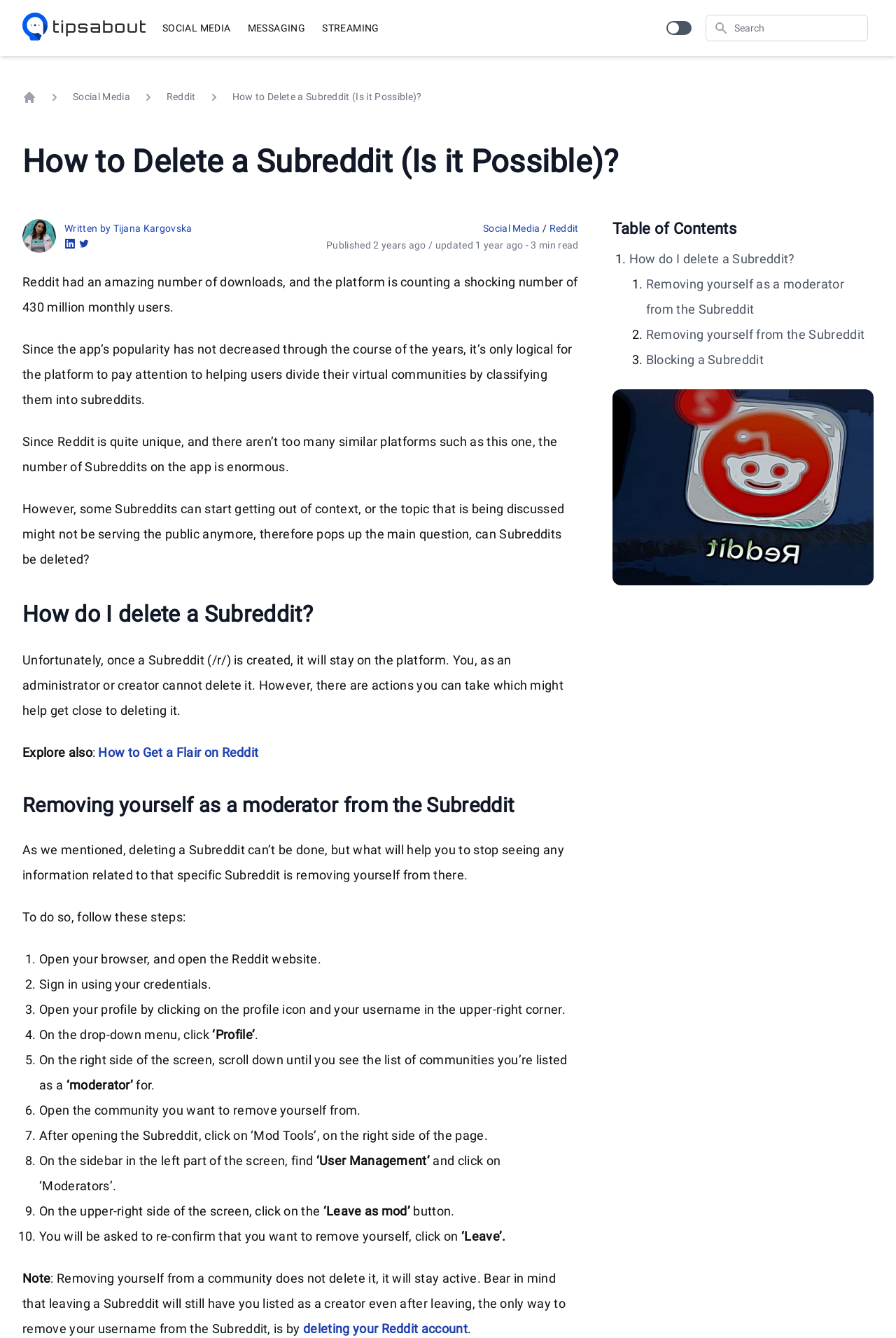Examine the image carefully and respond to the question with a detailed answer: 
What is the topic of the article?

I determined the topic of the article by reading the main heading 'How to Delete a Subreddit (Is it Possible)?' and the content of the article, which provides a guide on deleting a Subreddit.